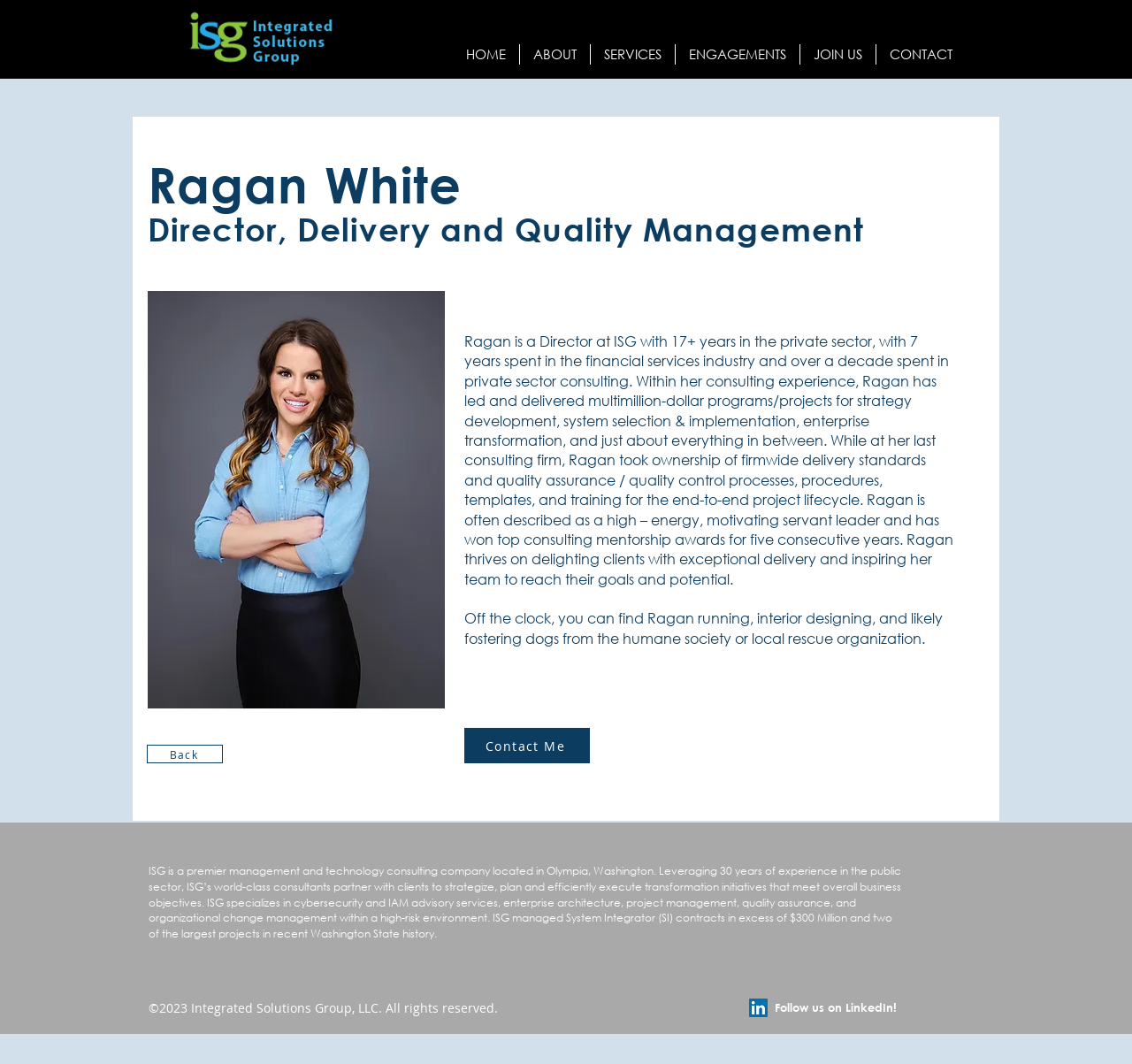What is the profession of the person described on this webpage?
Using the image, give a concise answer in the form of a single word or short phrase.

Director